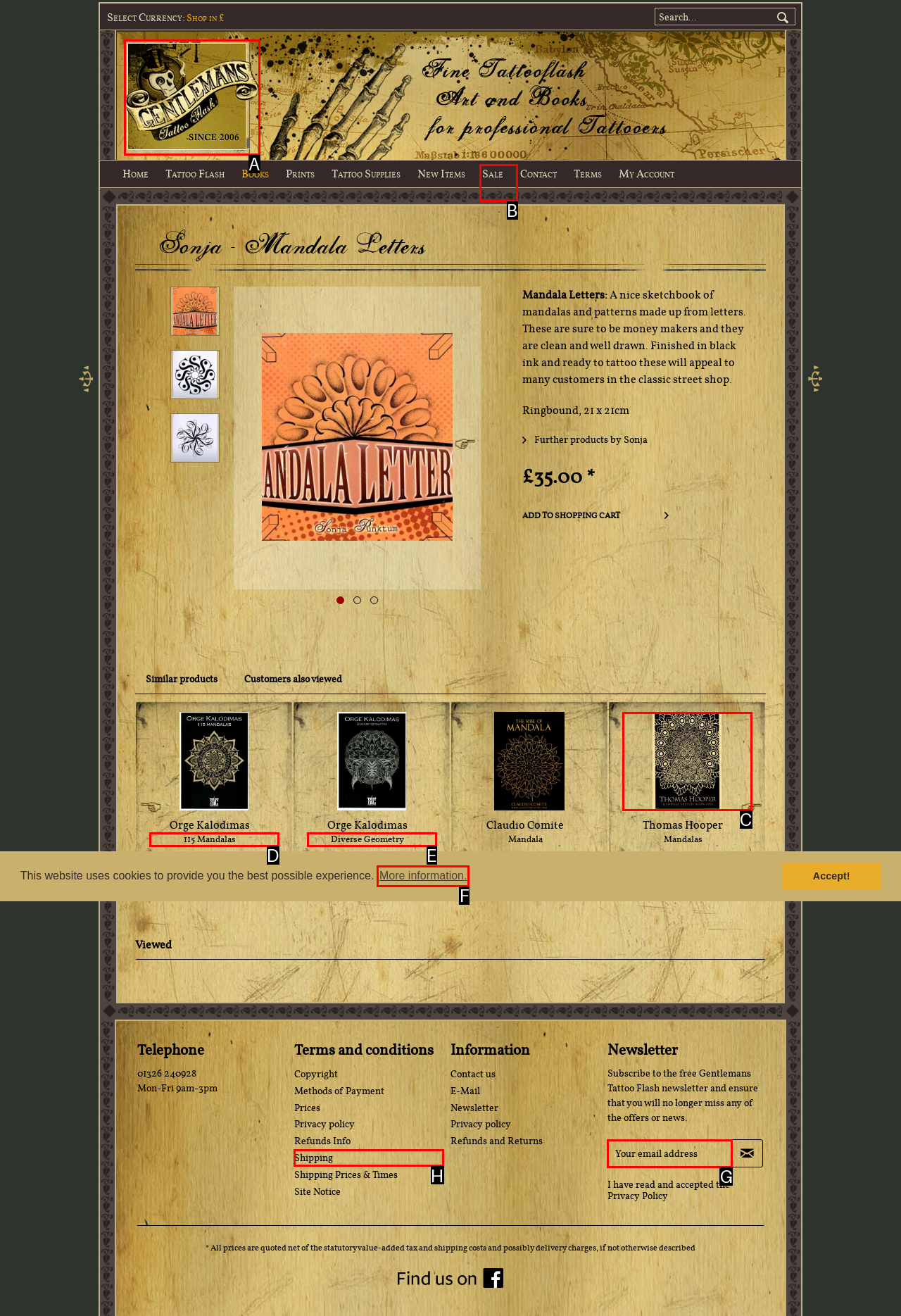Determine the option that best fits the description: About
Reply with the letter of the correct option directly.

None